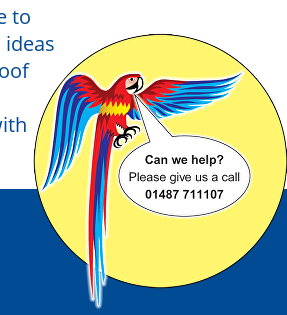Explain the contents of the image with as much detail as possible.

The image features a vibrant illustration of a parrot, prominently displayed within a yellow circular background. The parrot is characterized by its striking red body, adorned with blue and green feathers, and is depicted mid-flight, exuding energy and liveliness. Accompanying the parrot is a speech bubble that reads, "Can we help? Please give us a call 01487 711107," suggesting a friendly invitation for assistance. This design element effectively conveys a welcoming and approachable feel, ideal for encouraging potential customers to reach out for help or inquiries. The overall color scheme and playful imagery contribute to a lively and engaging visual that emphasizes a customer-centric service.